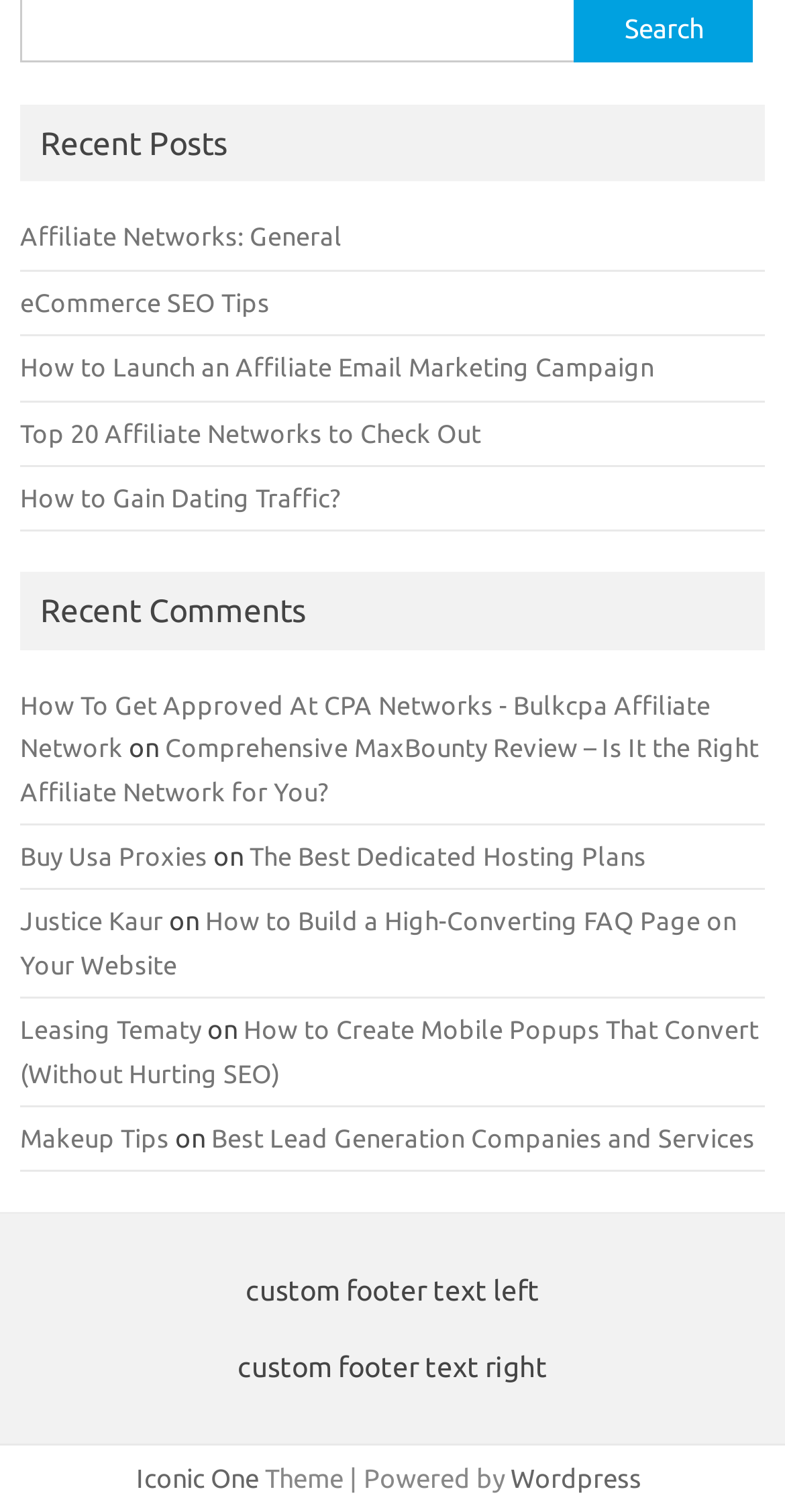Using the information from the screenshot, answer the following question thoroughly:
What is the platform used to build the webpage?

The platform used to build the webpage is Wordpress, as indicated by the link at the bottom of the page, which says 'Wordpress'.